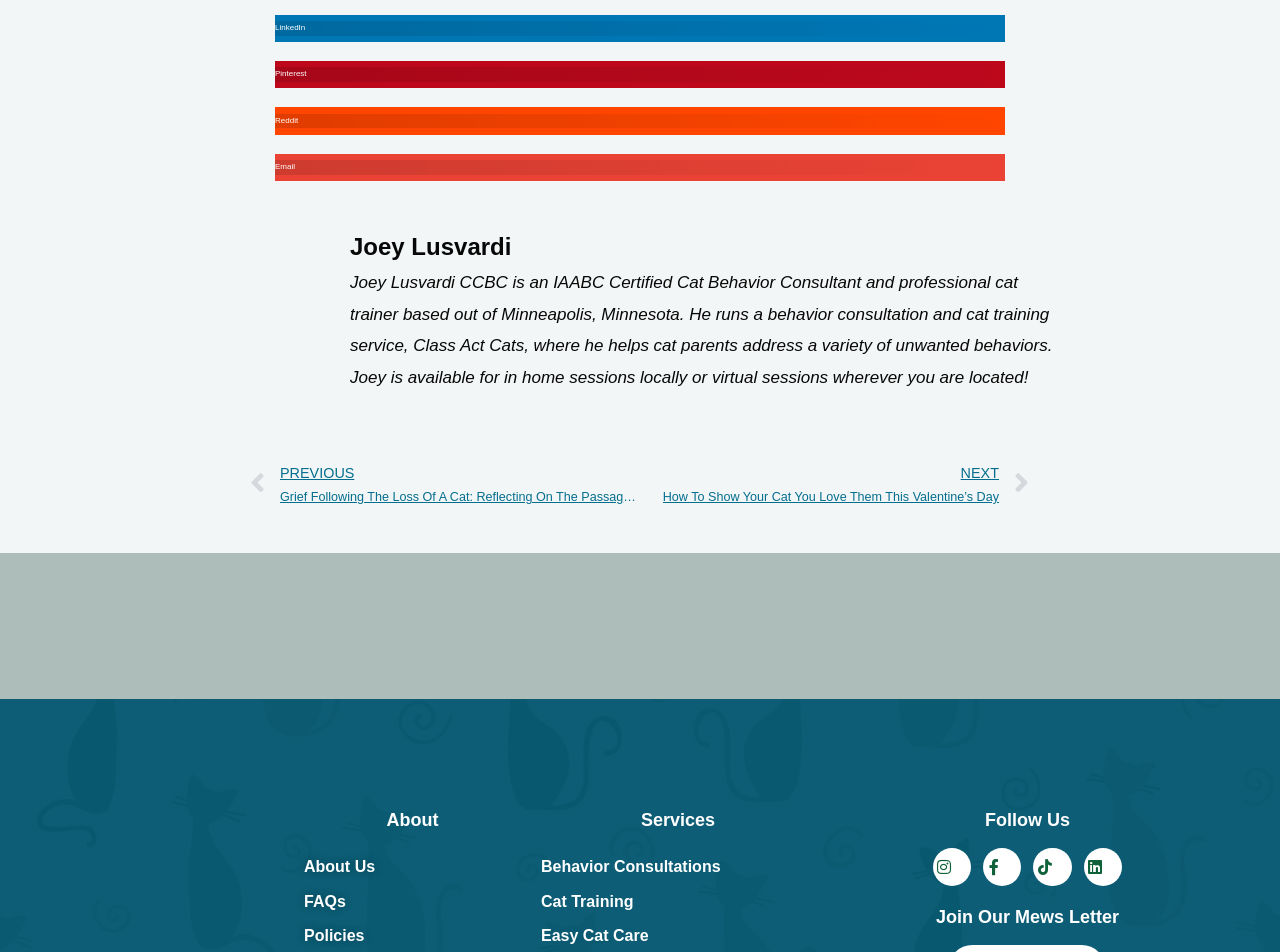Identify the bounding box coordinates of the region that needs to be clicked to carry out this instruction: "Read previous article". Provide these coordinates as four float numbers ranging from 0 to 1, i.e., [left, top, right, bottom].

[0.195, 0.48, 0.5, 0.538]